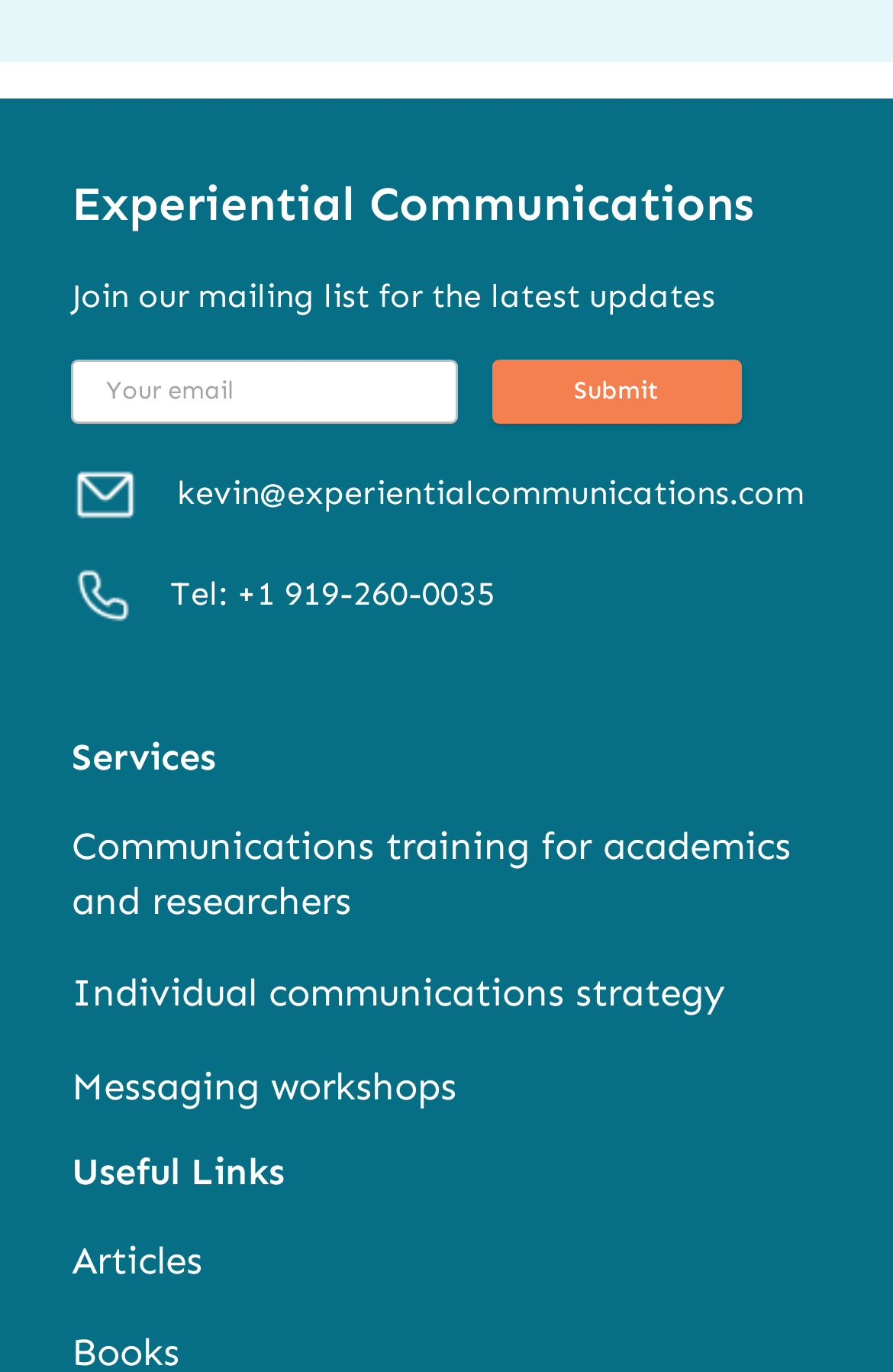Locate the bounding box coordinates of the area where you should click to accomplish the instruction: "Submit email".

[0.55, 0.262, 0.83, 0.309]